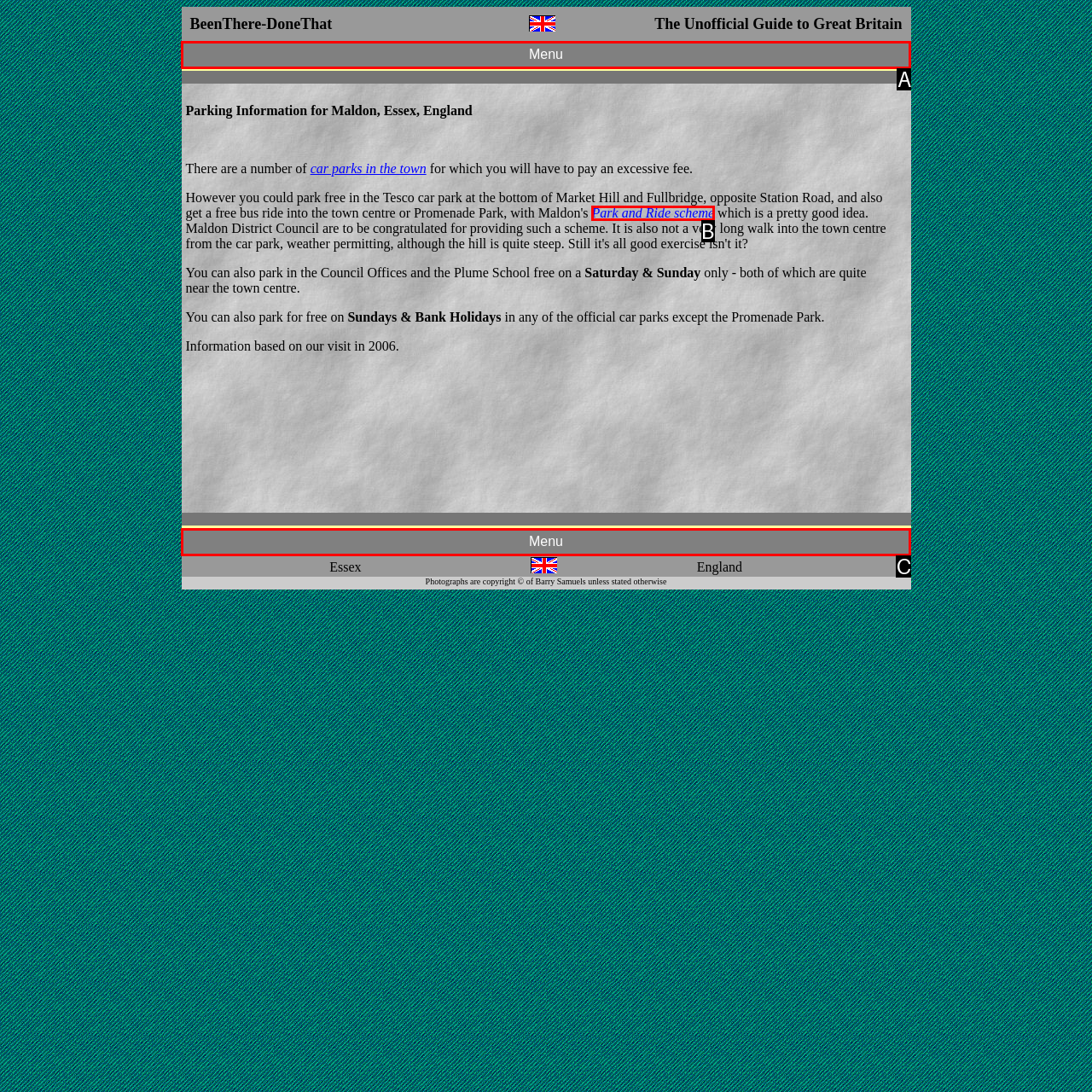Select the letter that corresponds to the UI element described as: Park and Ride scheme
Answer by providing the letter from the given choices.

B